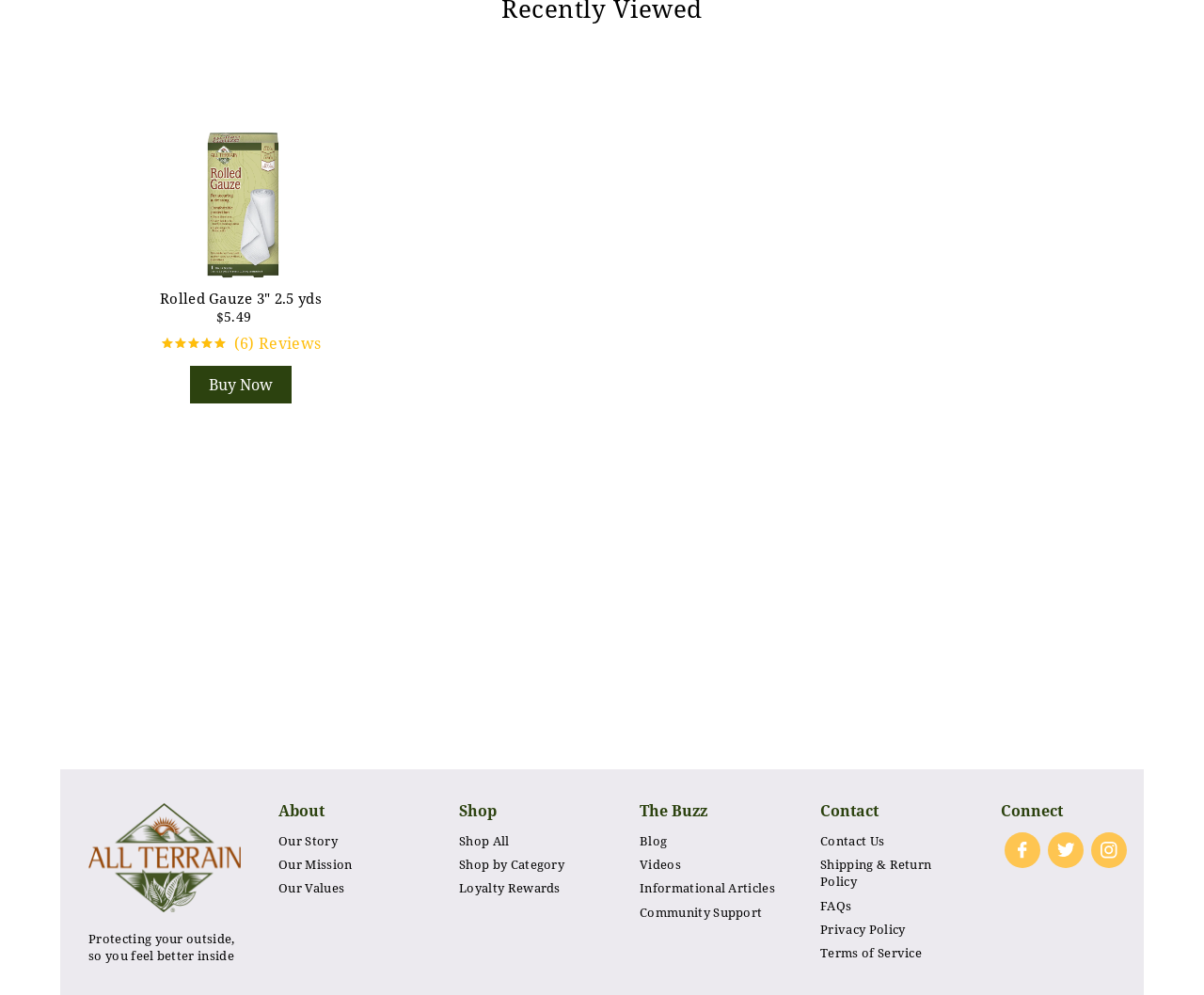For the element described, predict the bounding box coordinates as (top-left x, top-left y, bottom-right x, bottom-right y). All values should be between 0 and 1. Element description: Telephone Directory

None